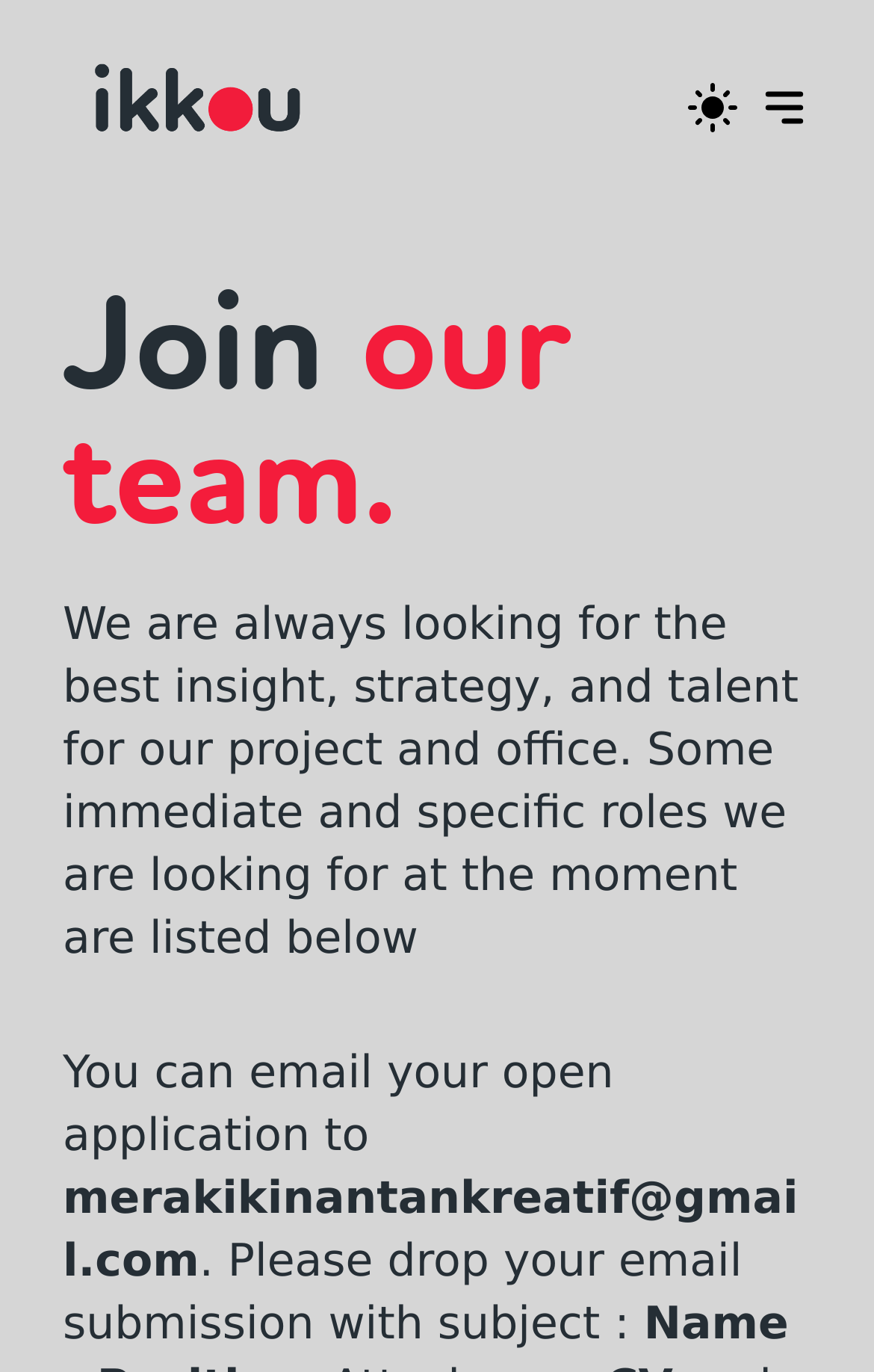What is the current page?
Based on the screenshot, provide a one-word or short-phrase response.

Career